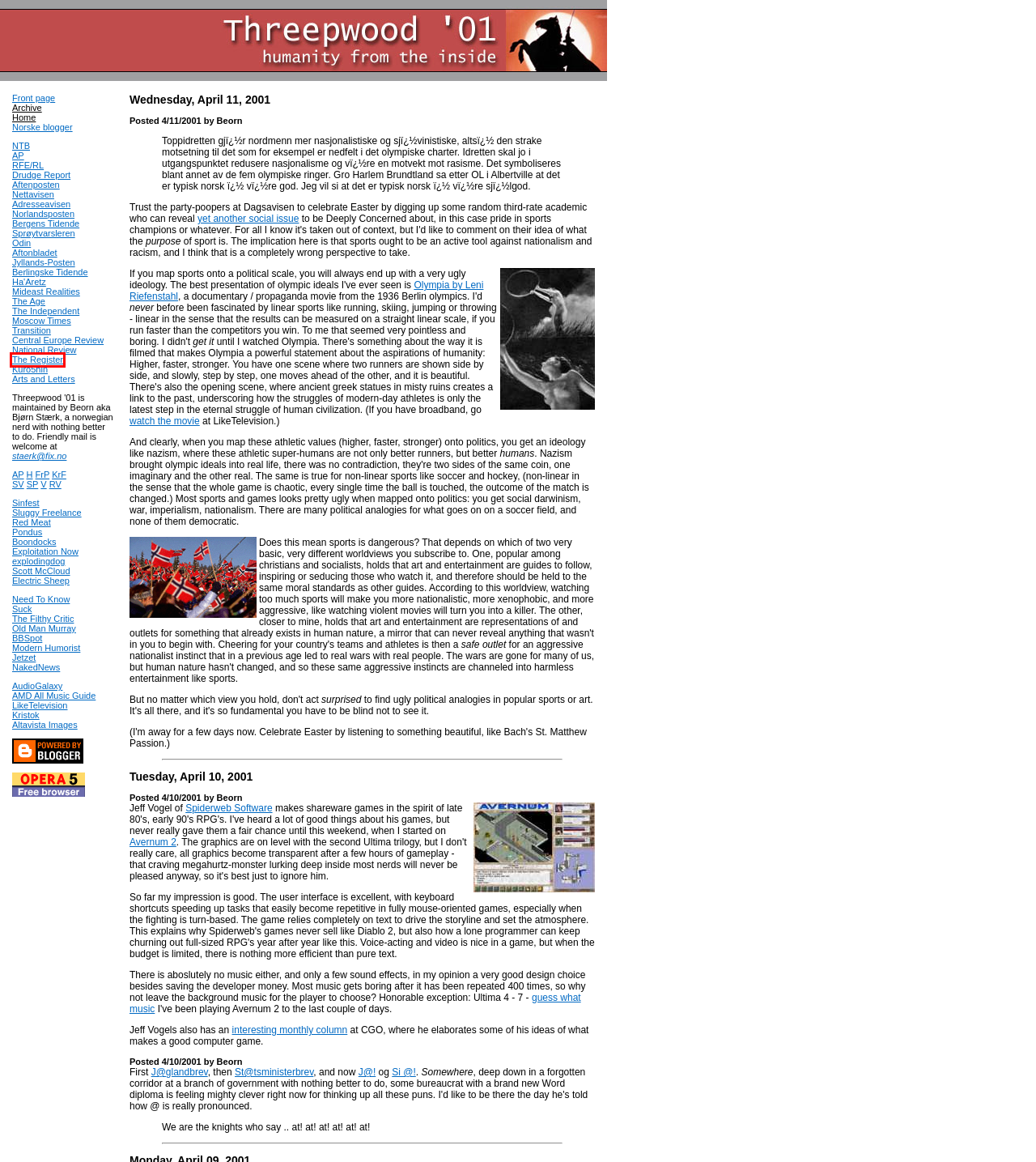Analyze the screenshot of a webpage that features a red rectangle bounding box. Pick the webpage description that best matches the new webpage you would see after clicking on the element within the red bounding box. Here are the candidates:
A. Tegneserie
B. DRUDGE REPORT 2024®
C. The Register: Enterprise Technology News and Analysis
D. scottmccloud.com - Page Moved
E. Nettavisen
F. Avisa Nordland
G. explodingdog
H. Русская служба The Moscow Times

C